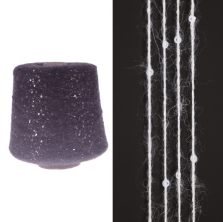Deliver an in-depth description of the image, highlighting major points.

This image showcases a versatile product called the Bernat Alpaca Wool Sequin Yarn Blended Sweater Yarn. On the left, you see a close-up of the yarn itself, presented in a soft, dark-colored skein that is adorned with shimmering sequins, adding a touch of sparkle to any knitting or crocheting project. The design of the yarn is not only visually appealing but also emphasizes its luxurious texture, perfect for creating cozy sweaters.

Adjacent to the yarn, on the right side of the image, strands of yarn are displayed, illustrating the delicate fibers and the way they intertwine. This visual highlights the yarn's softness and the quality of the fibers used, making it suitable for a variety of projects, from casual wear to elegant accessories. The contrasting dark background ensures that the yarn's details are prominently featured, capturing its unique characteristics and inviting crafters to explore its potential for creativity.